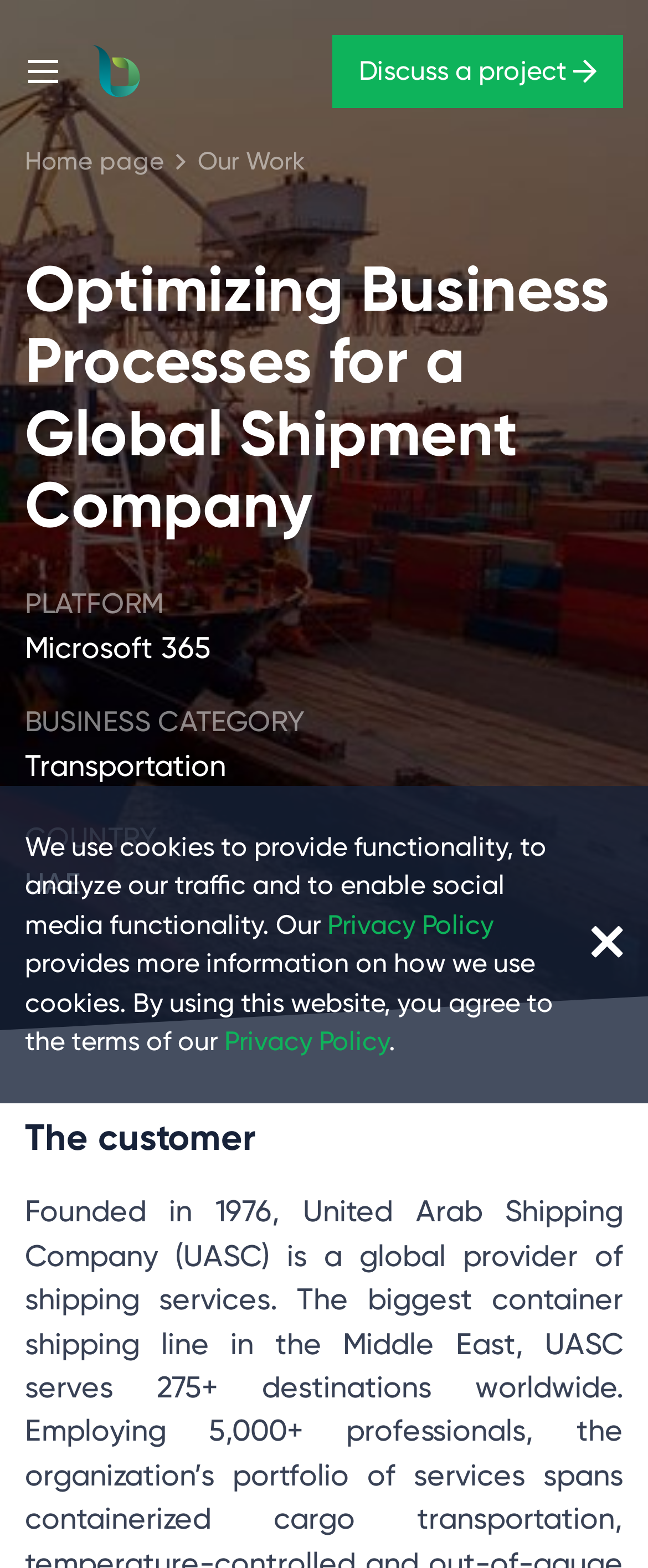What is the company's logo?
By examining the image, provide a one-word or phrase answer.

Brimit Logo